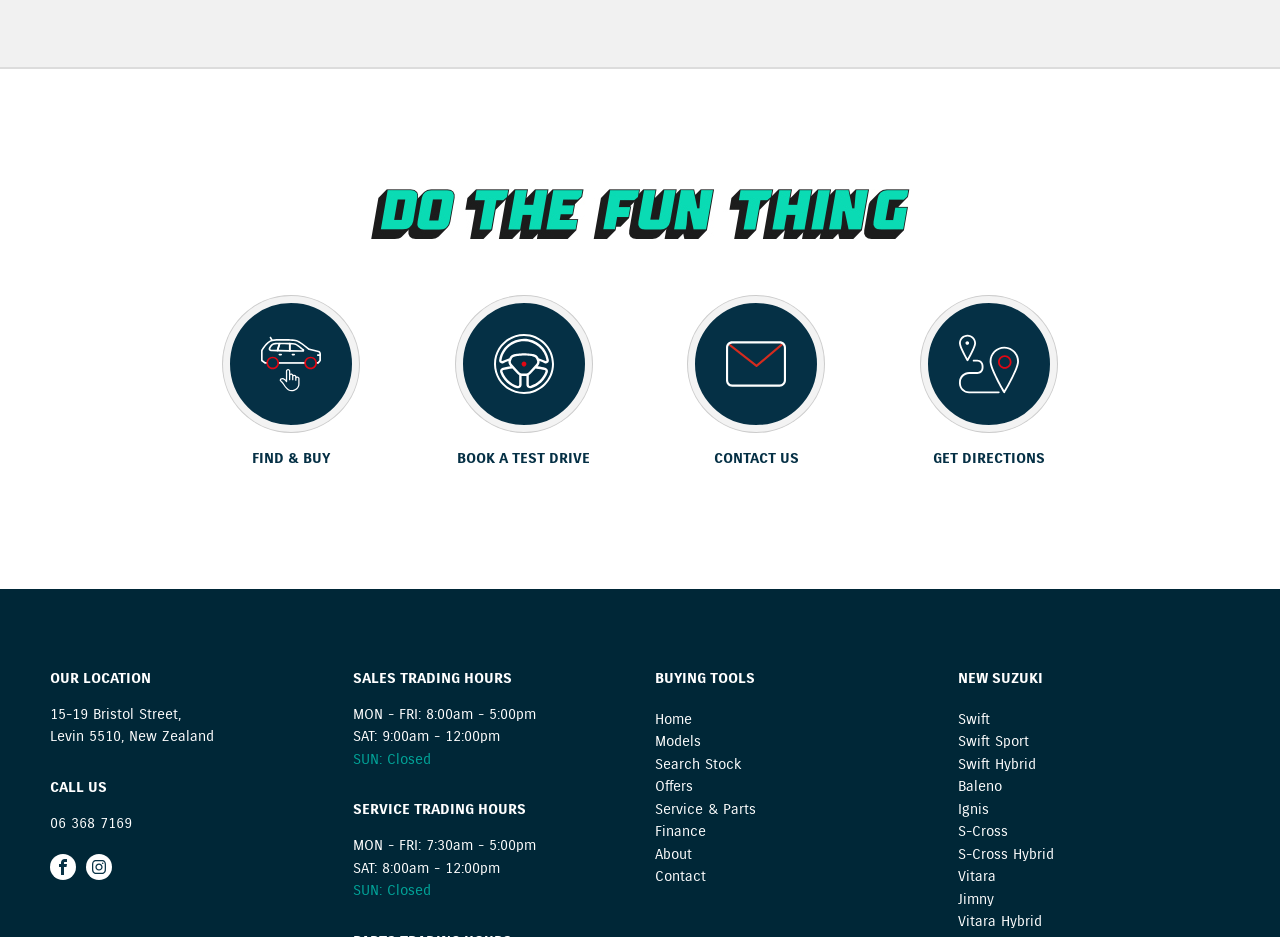Locate the bounding box coordinates of the UI element described by: "Offers". The bounding box coordinates should consist of four float numbers between 0 and 1, i.e., [left, top, right, bottom].

[0.512, 0.83, 0.541, 0.849]